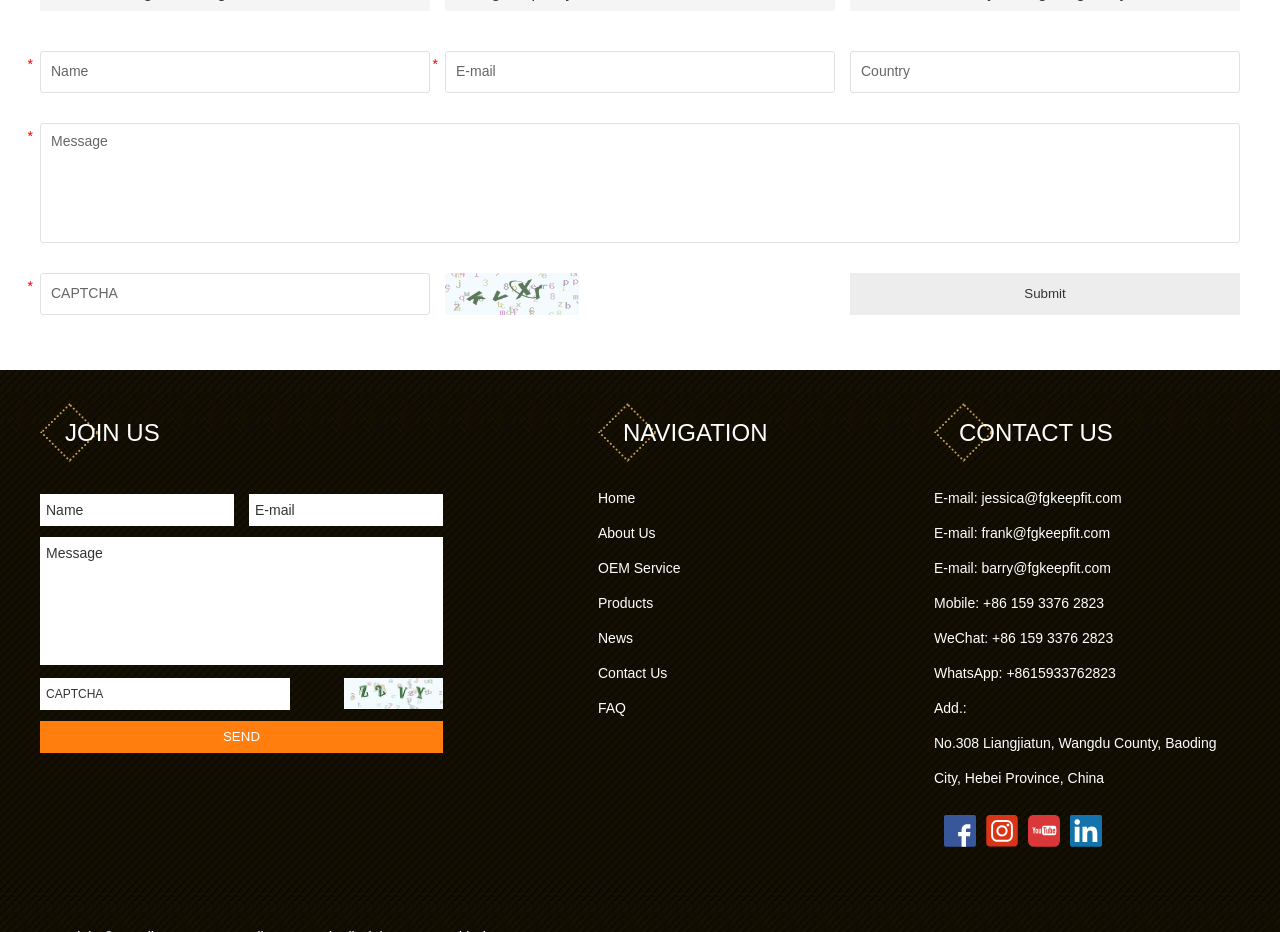What is the purpose of the 'Submit' button?
Craft a detailed and extensive response to the question.

The 'Submit' button is likely used to send the form data to the server, which will process the input and respond accordingly. It is a common button used in web forms to initiate the submission process.